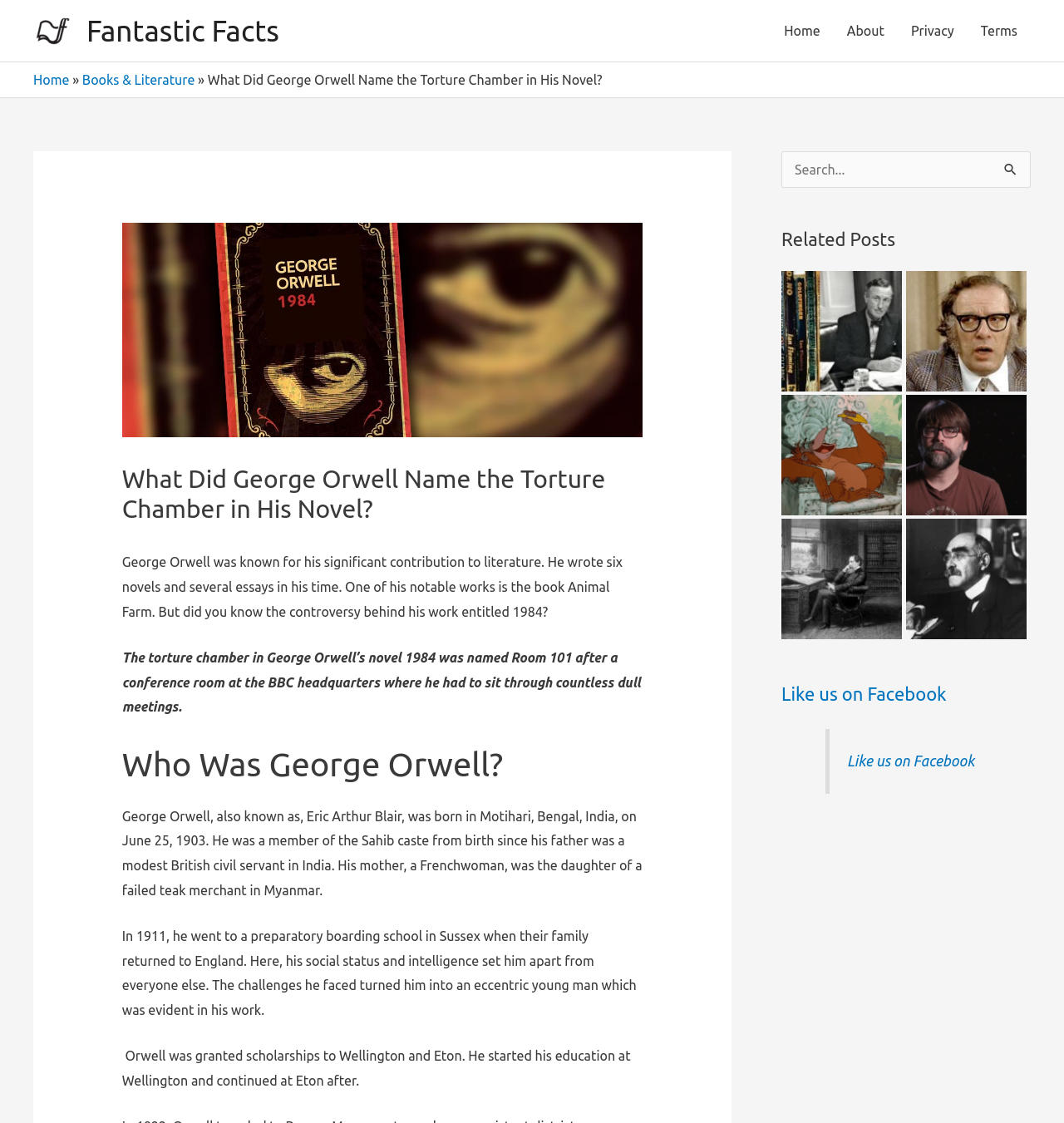Please find and provide the title of the webpage.

What Did George Orwell Name the Torture Chamber in His Novel?